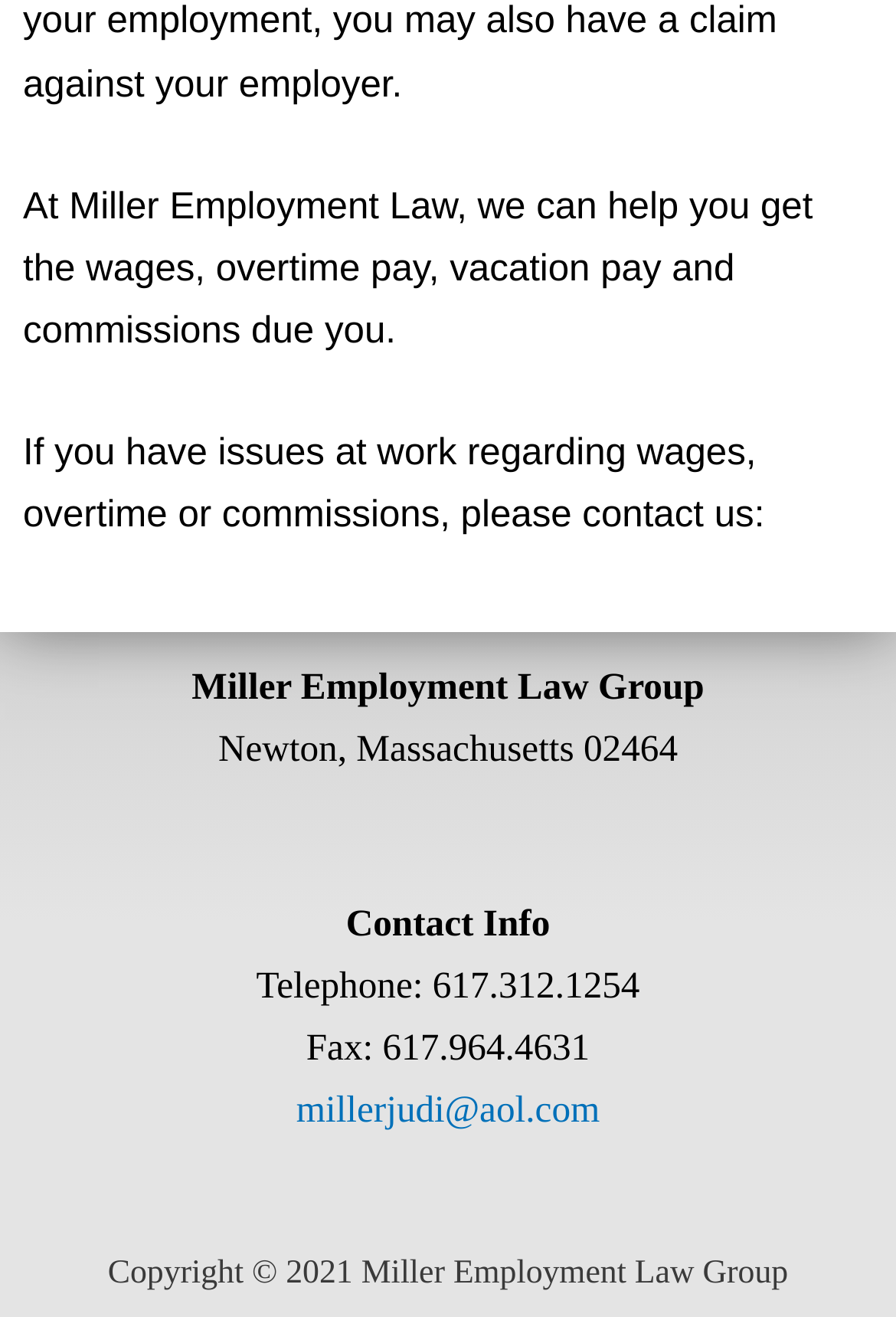What year is the copyright of the webpage?
Based on the image, answer the question with a single word or brief phrase.

2021